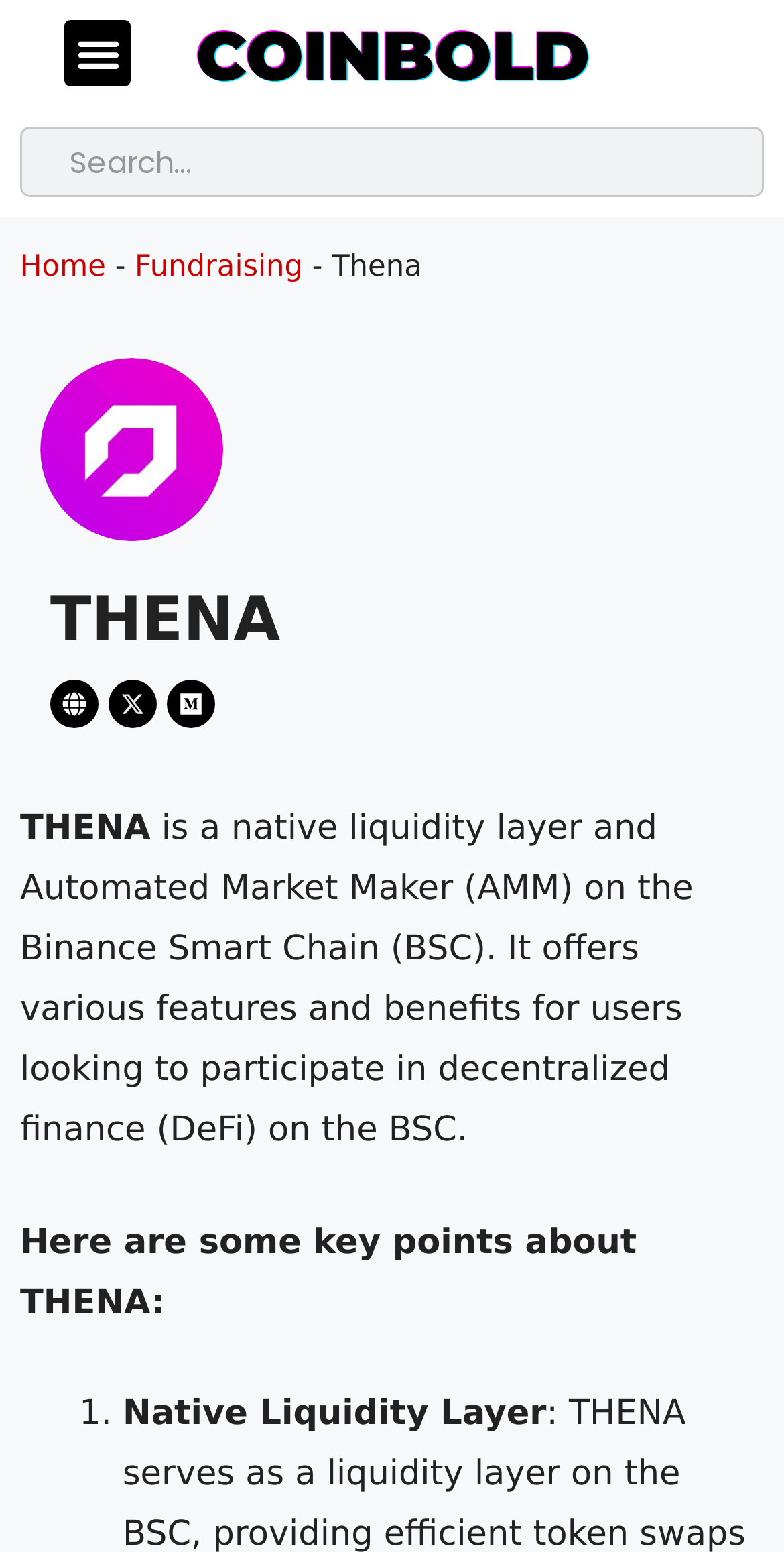Calculate the bounding box coordinates for the UI element based on the following description: "Home". Ensure the coordinates are four float numbers between 0 and 1, i.e., [left, top, right, bottom].

[0.026, 0.162, 0.135, 0.183]